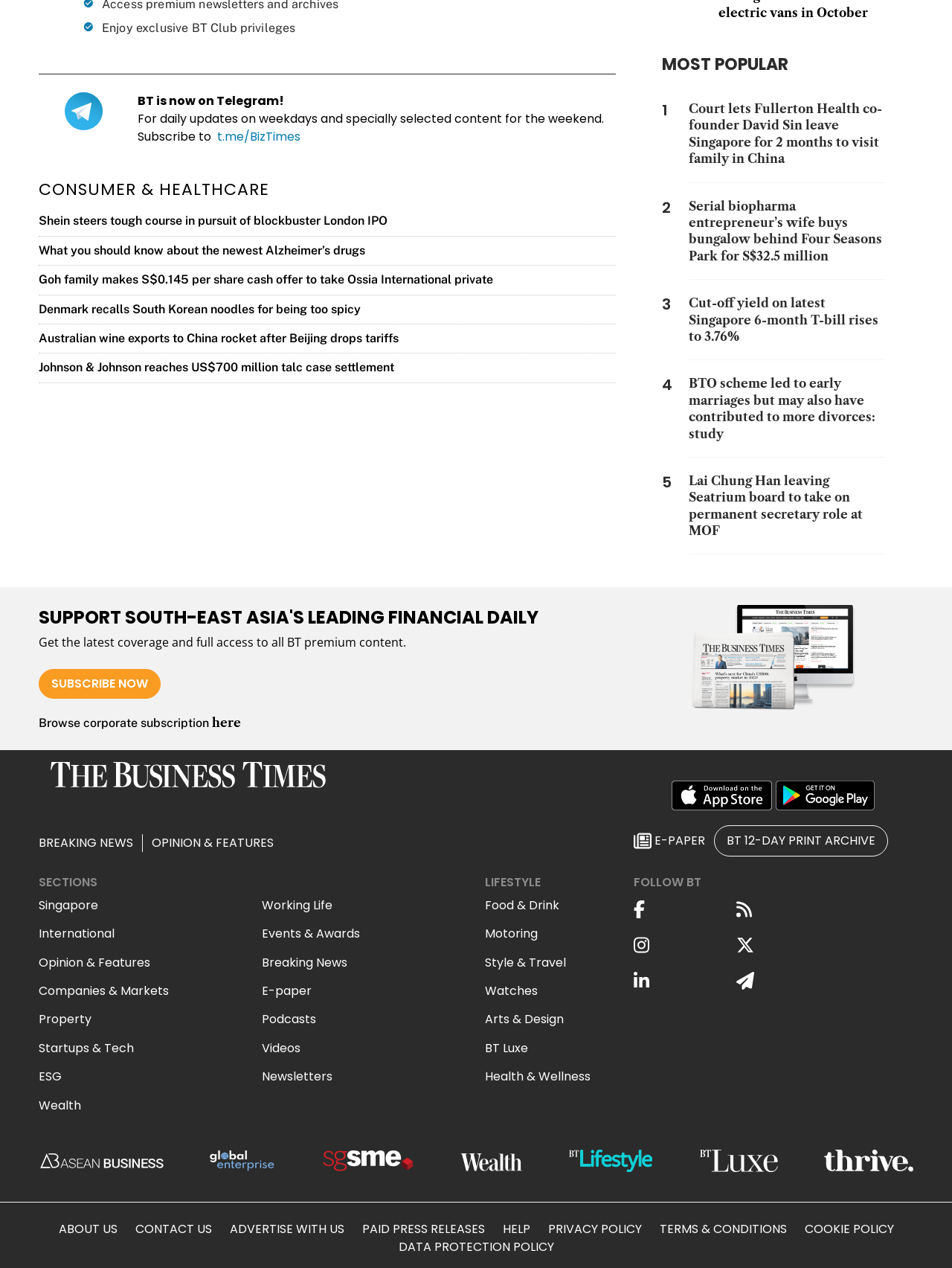Locate the bounding box of the UI element based on this description: "BT 12-DAY PRINT ARCHIVE". Provide four float numbers between 0 and 1 as [left, top, right, bottom].

[0.763, 0.656, 0.92, 0.67]